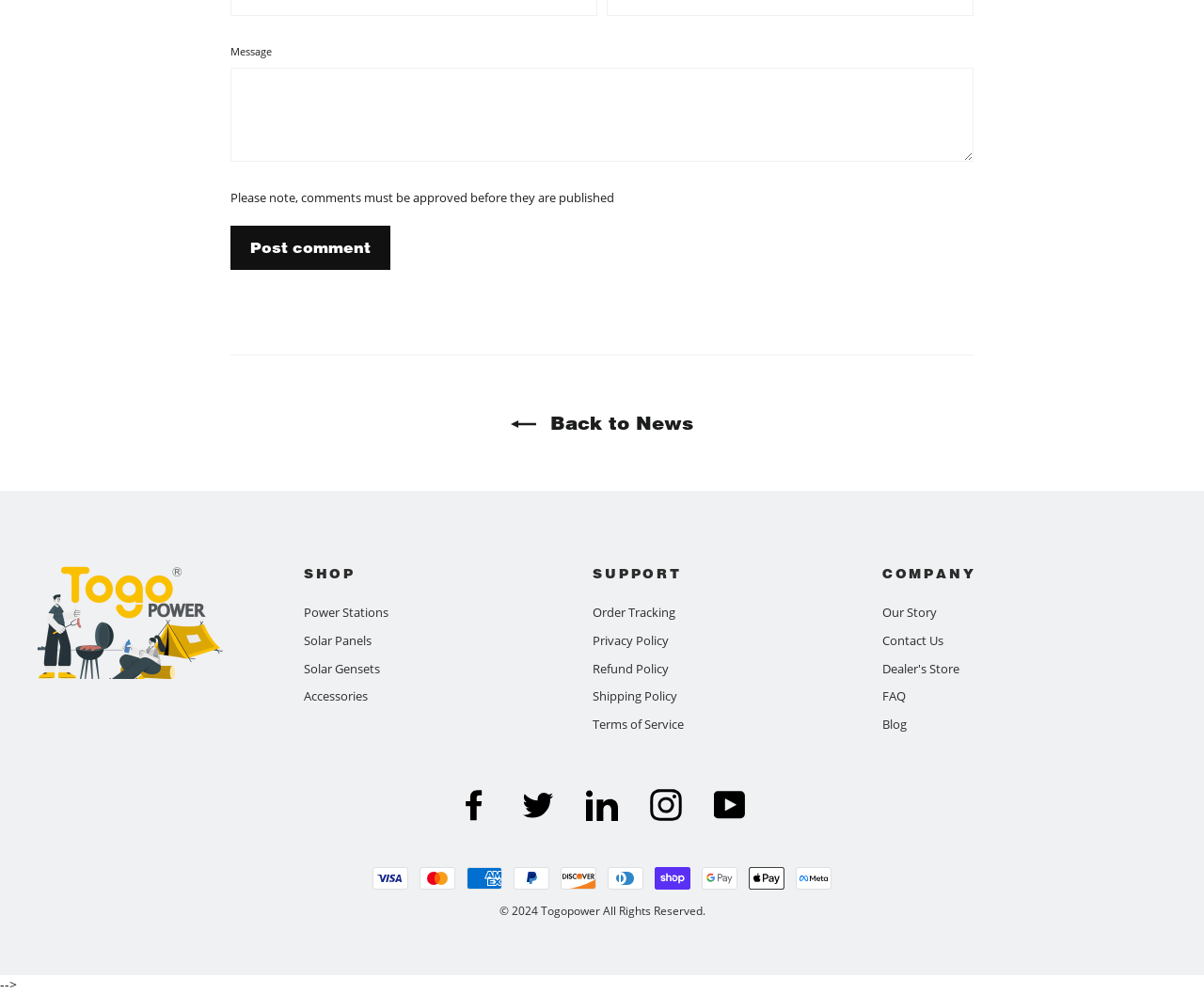Show the bounding box coordinates of the element that should be clicked to complete the task: "track an order".

[0.492, 0.604, 0.709, 0.629]